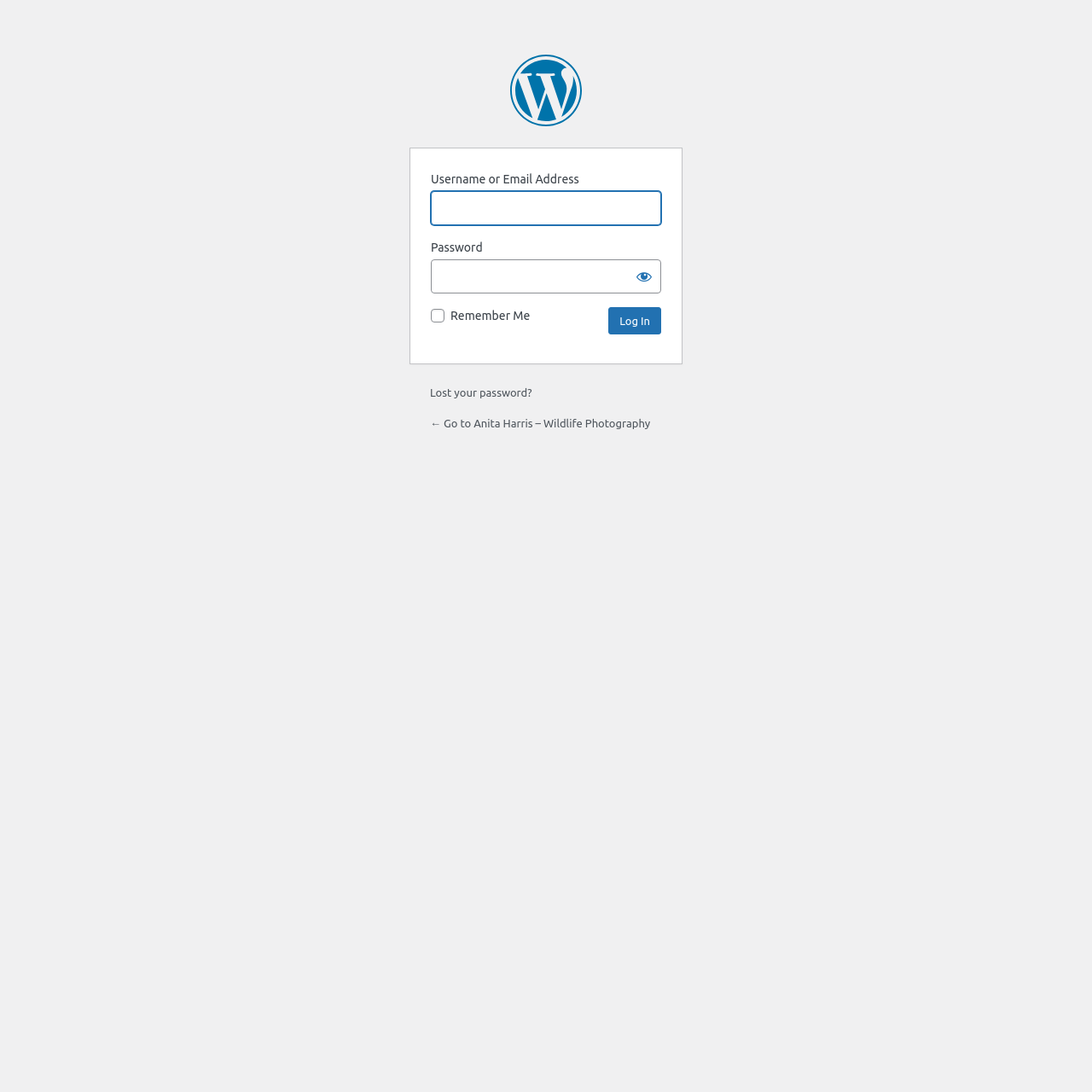Could you determine the bounding box coordinates of the clickable element to complete the instruction: "Enter username or email address"? Provide the coordinates as four float numbers between 0 and 1, i.e., [left, top, right, bottom].

[0.395, 0.175, 0.605, 0.206]